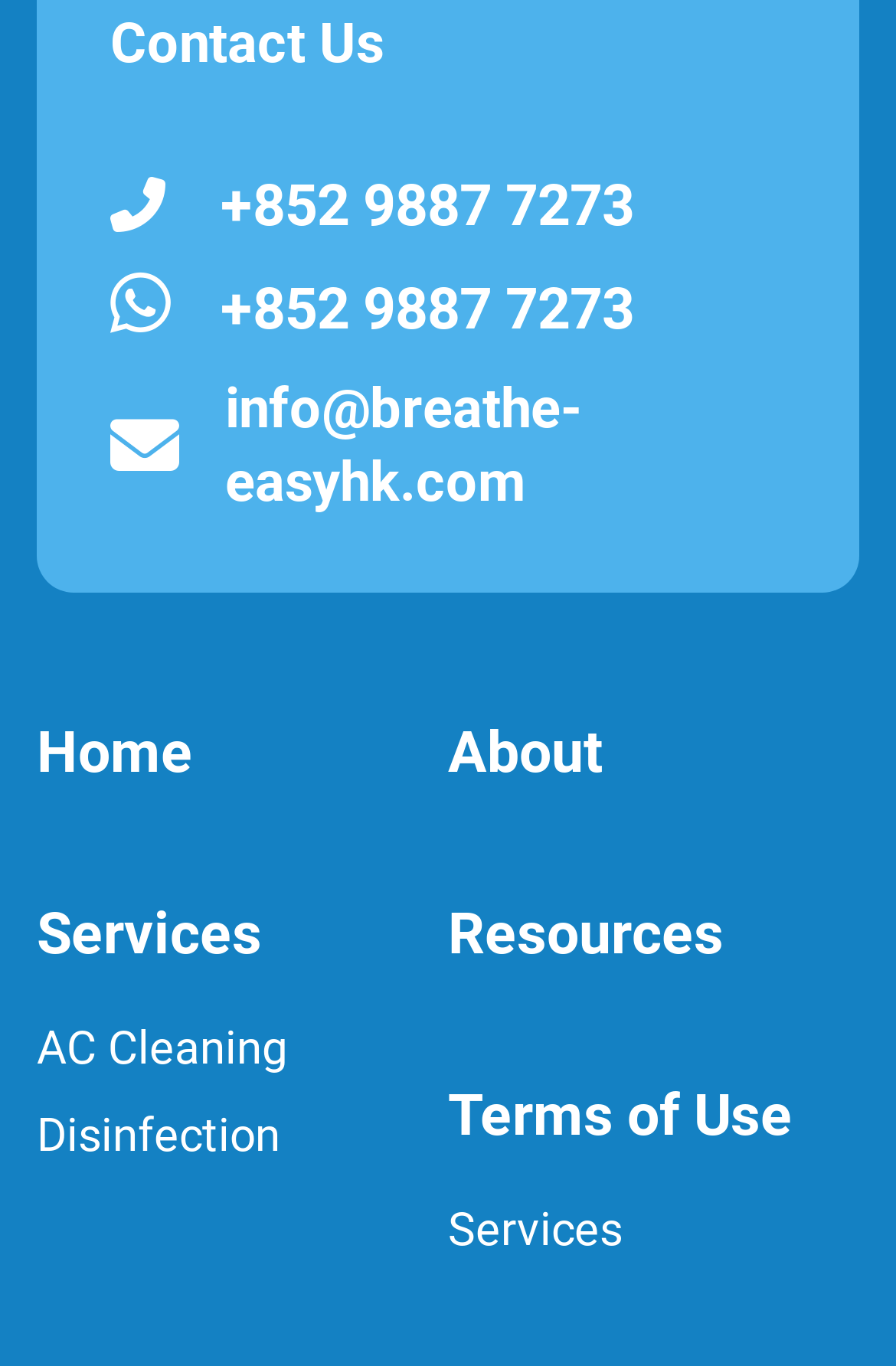Provide a brief response to the question using a single word or phrase: 
How many services are listed under the Services link?

2